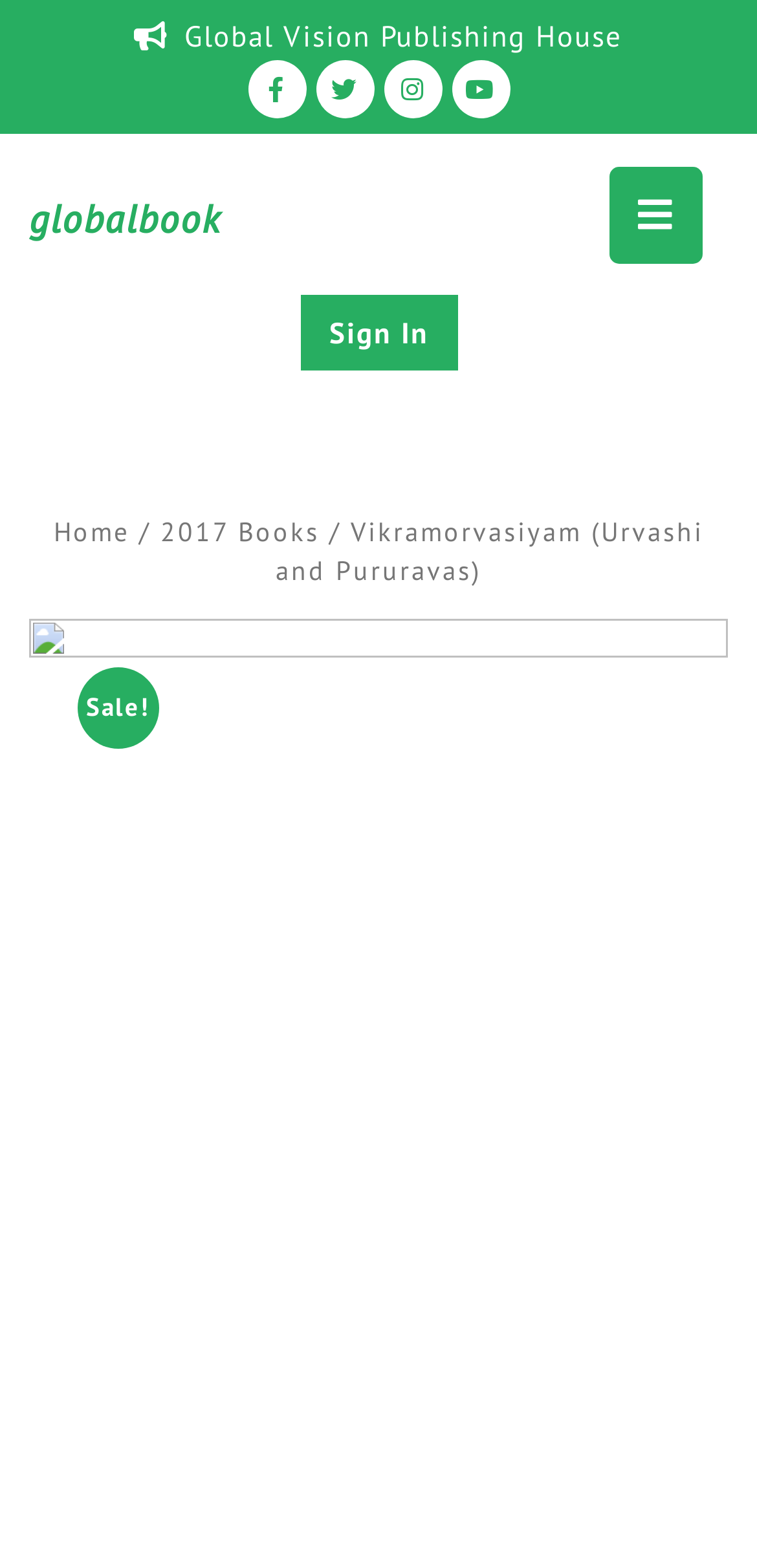Please provide a brief answer to the question using only one word or phrase: 
How many navigation links are there below the 'Sign In' button?

3